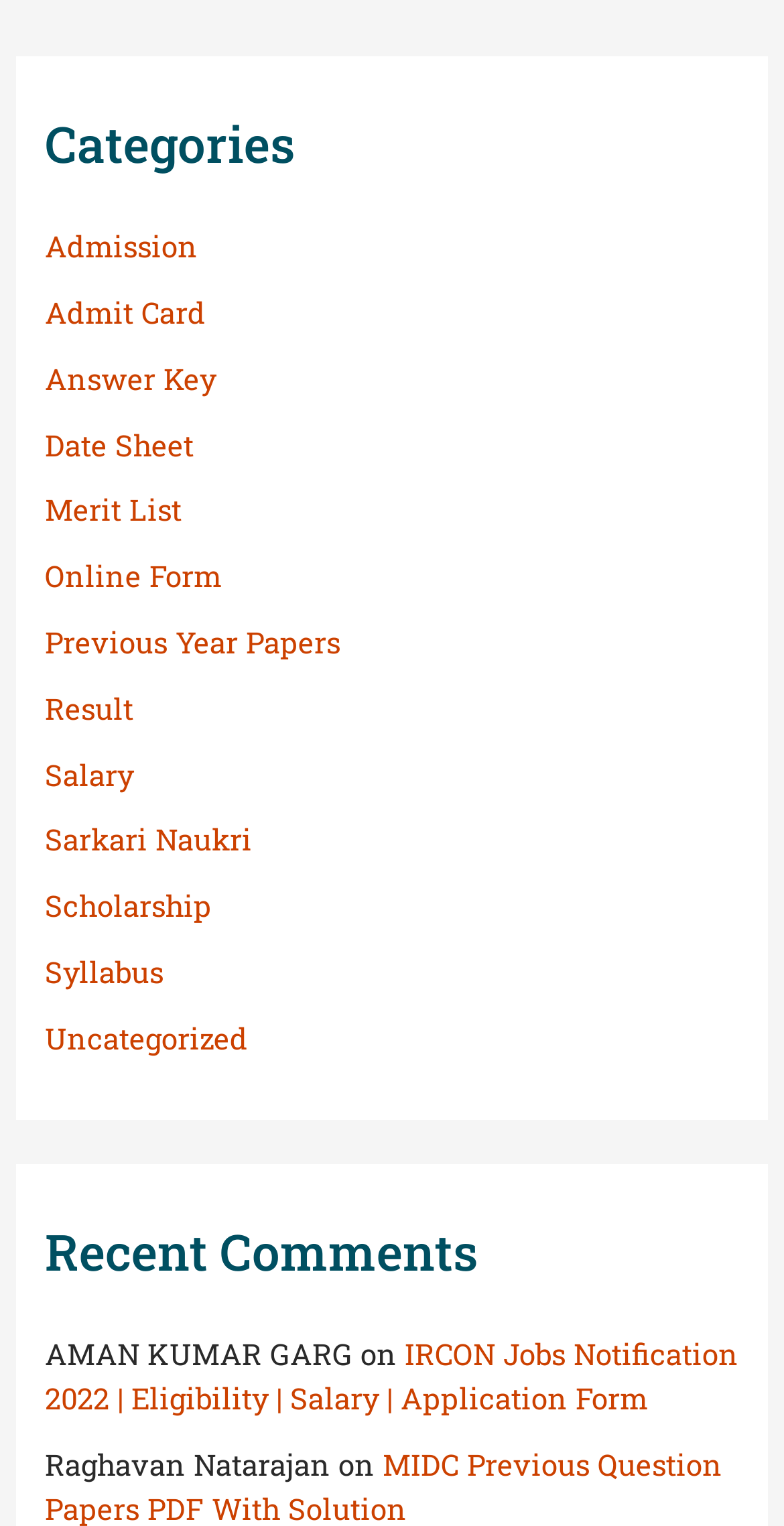Please identify the bounding box coordinates of the region to click in order to complete the given instruction: "Go to Sarkari Naukri". The coordinates should be four float numbers between 0 and 1, i.e., [left, top, right, bottom].

[0.058, 0.538, 0.322, 0.563]